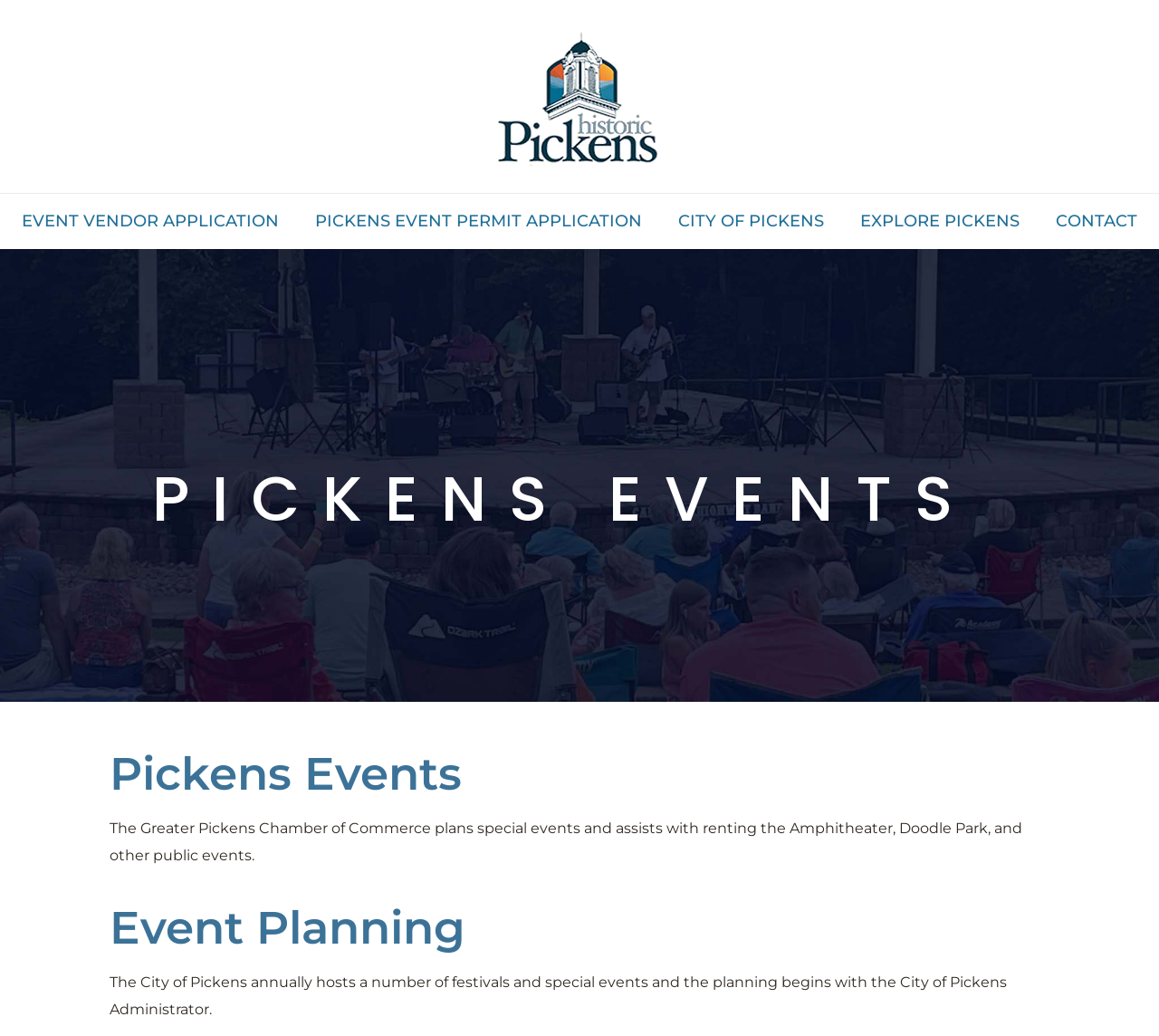Answer the question below with a single word or a brief phrase: 
Who plans the festivals and special events?

City of Pickens Administrator